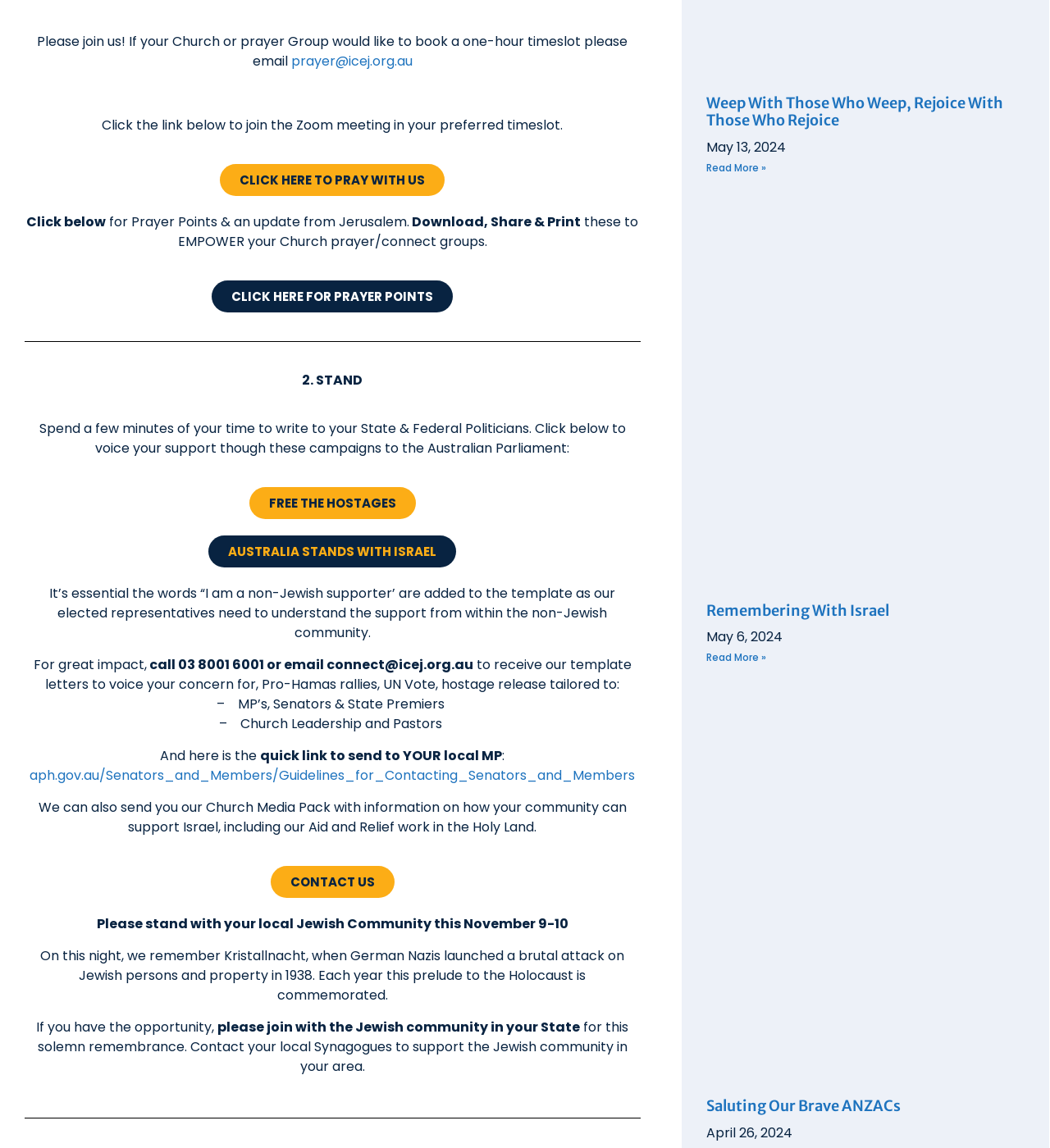Predict the bounding box coordinates of the area that should be clicked to accomplish the following instruction: "Download prayer points". The bounding box coordinates should consist of four float numbers between 0 and 1, i.e., [left, top, right, bottom].

[0.202, 0.245, 0.432, 0.272]